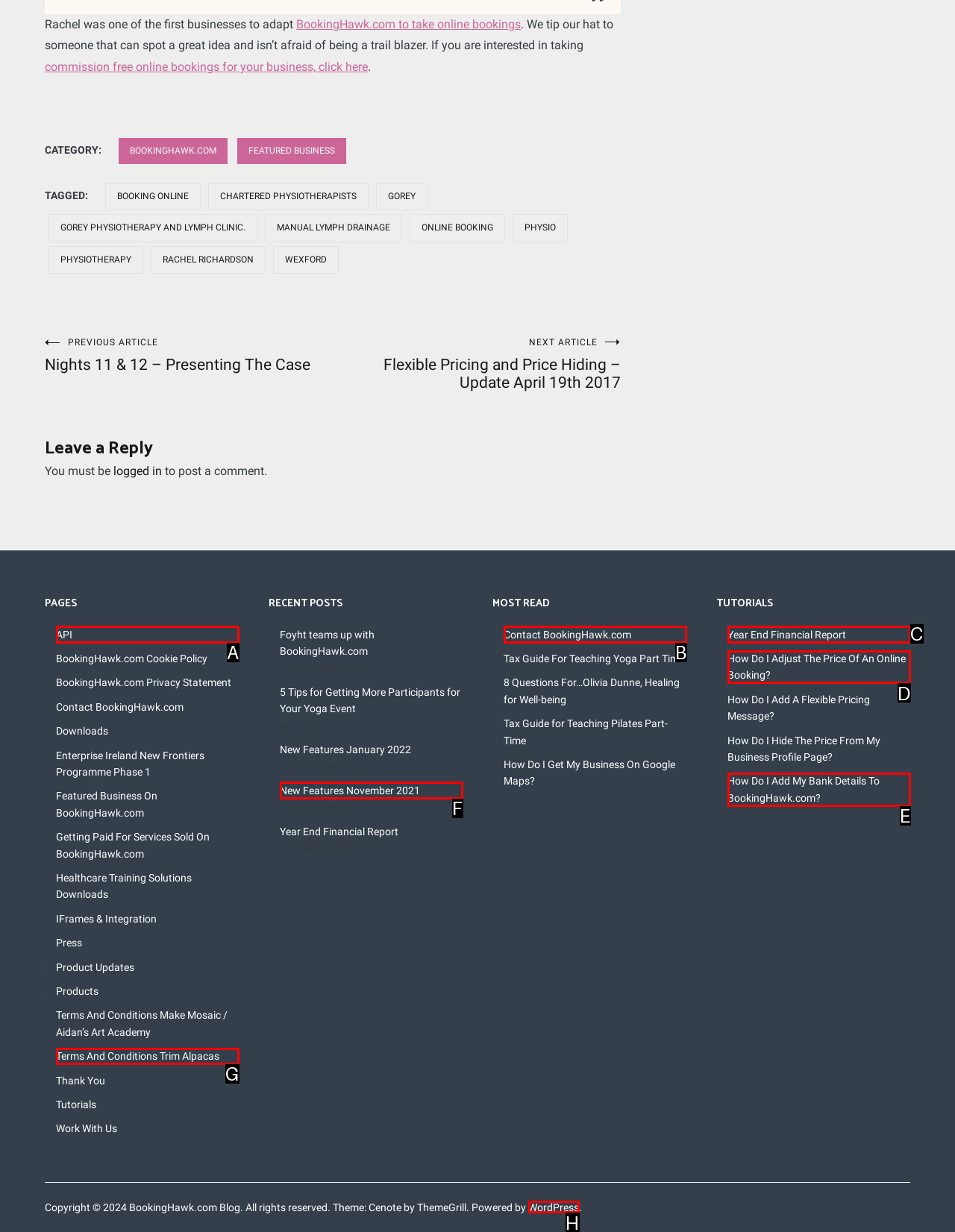Match the description: Terms And Conditions Trim Alpacas to the correct HTML element. Provide the letter of your choice from the given options.

G